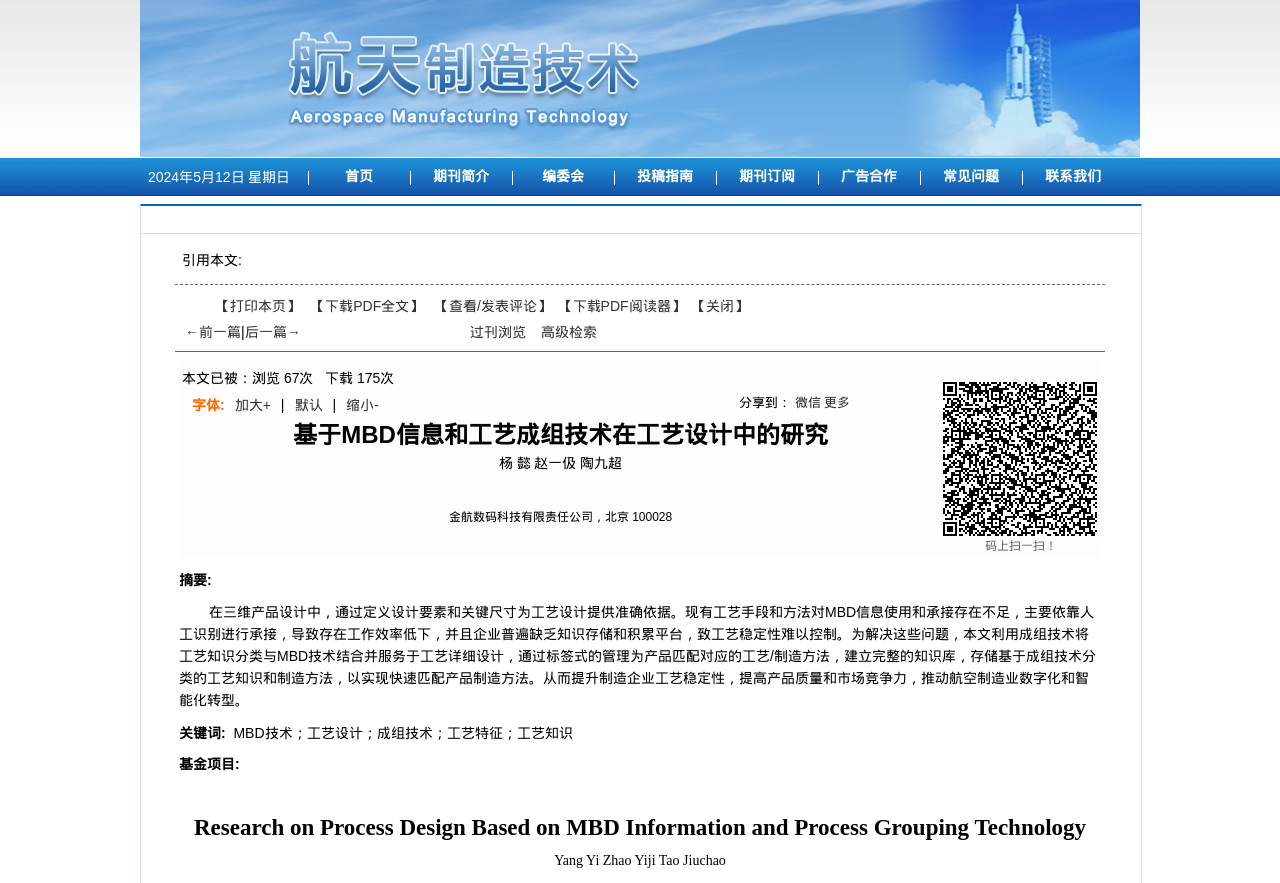Determine the bounding box coordinates for the clickable element required to fulfill the instruction: "browse previous issues". Provide the coordinates as four float numbers between 0 and 1, i.e., [left, top, right, bottom].

[0.367, 0.367, 0.411, 0.385]